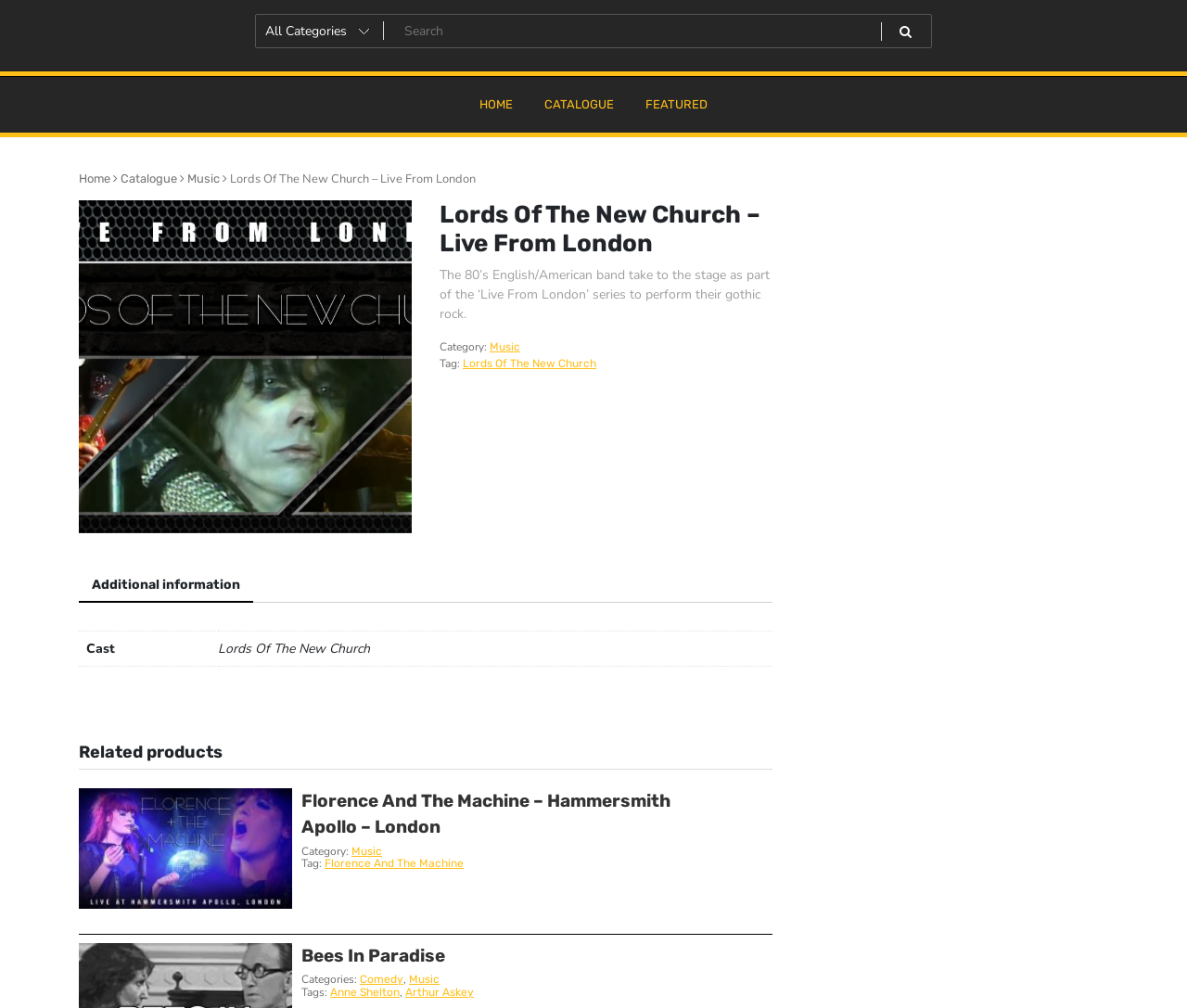Locate the bounding box of the UI element defined by this description: "Back to Homepage". The coordinates should be given as four float numbers between 0 and 1, formatted as [left, top, right, bottom].

None